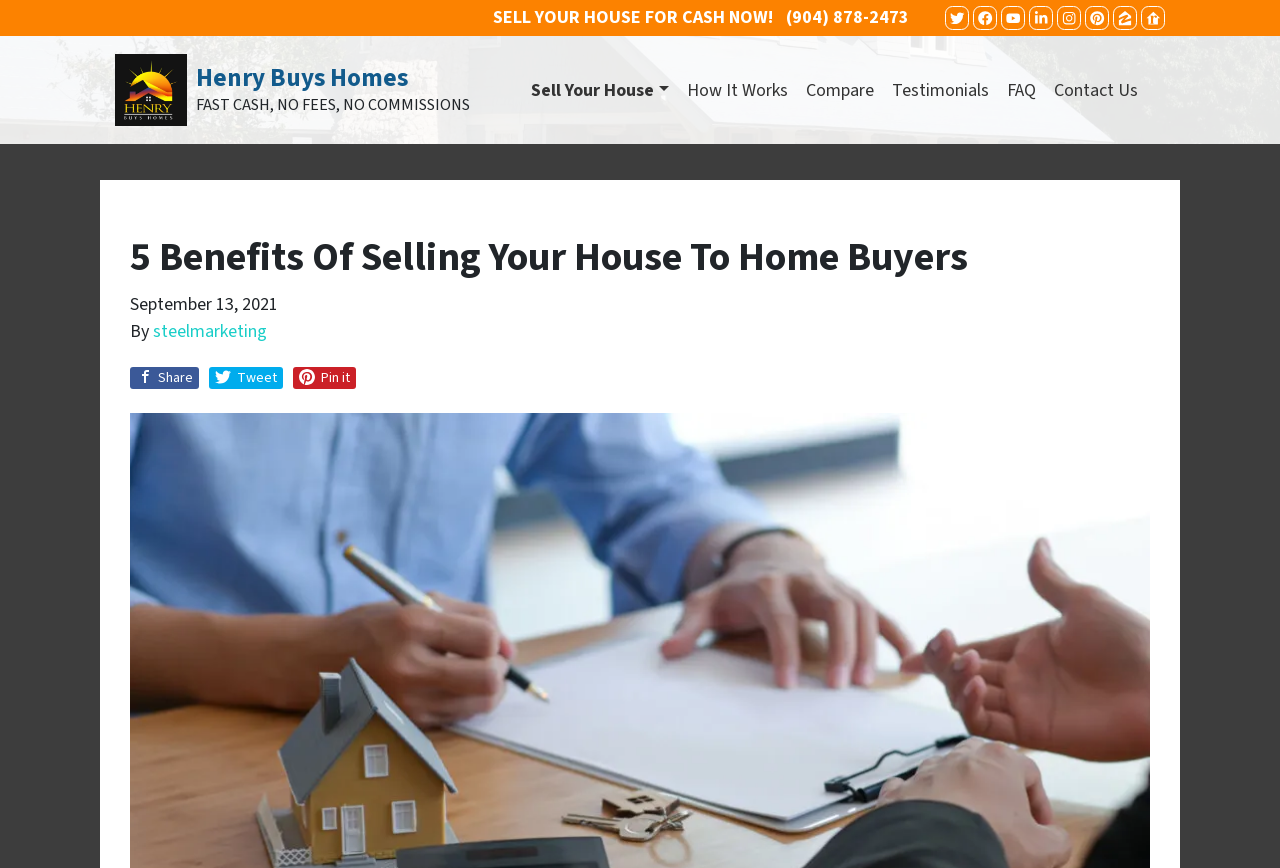Determine the bounding box coordinates of the region to click in order to accomplish the following instruction: "Visit the 'How It Works' page". Provide the coordinates as four float numbers between 0 and 1, specifically [left, top, right, bottom].

[0.53, 0.078, 0.623, 0.13]